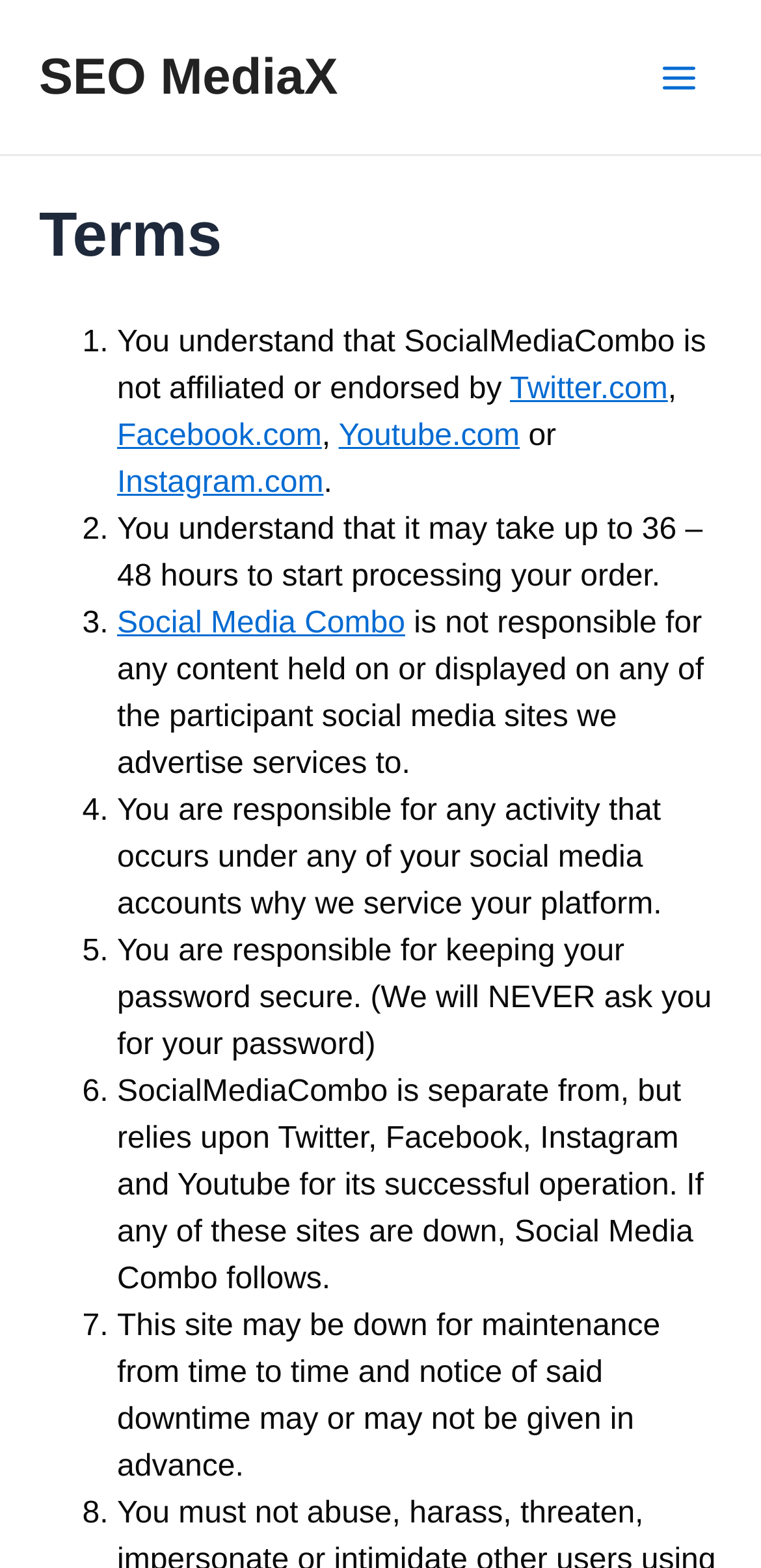How long may it take to start processing an order?
Using the visual information, reply with a single word or short phrase.

36-48 hours